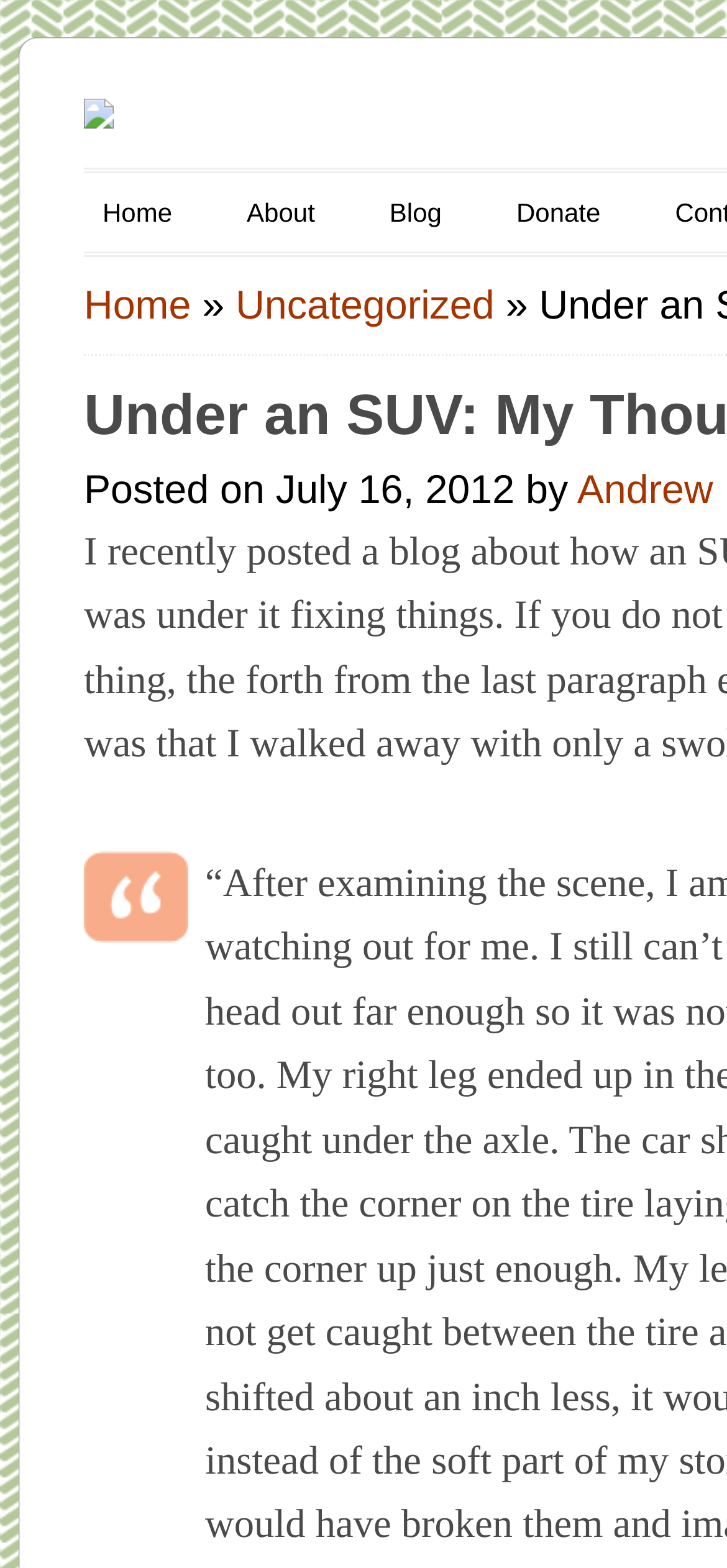Locate the bounding box coordinates of the area to click to fulfill this instruction: "read the about page". The bounding box should be presented as four float numbers between 0 and 1, in the order [left, top, right, bottom].

[0.314, 0.117, 0.459, 0.154]